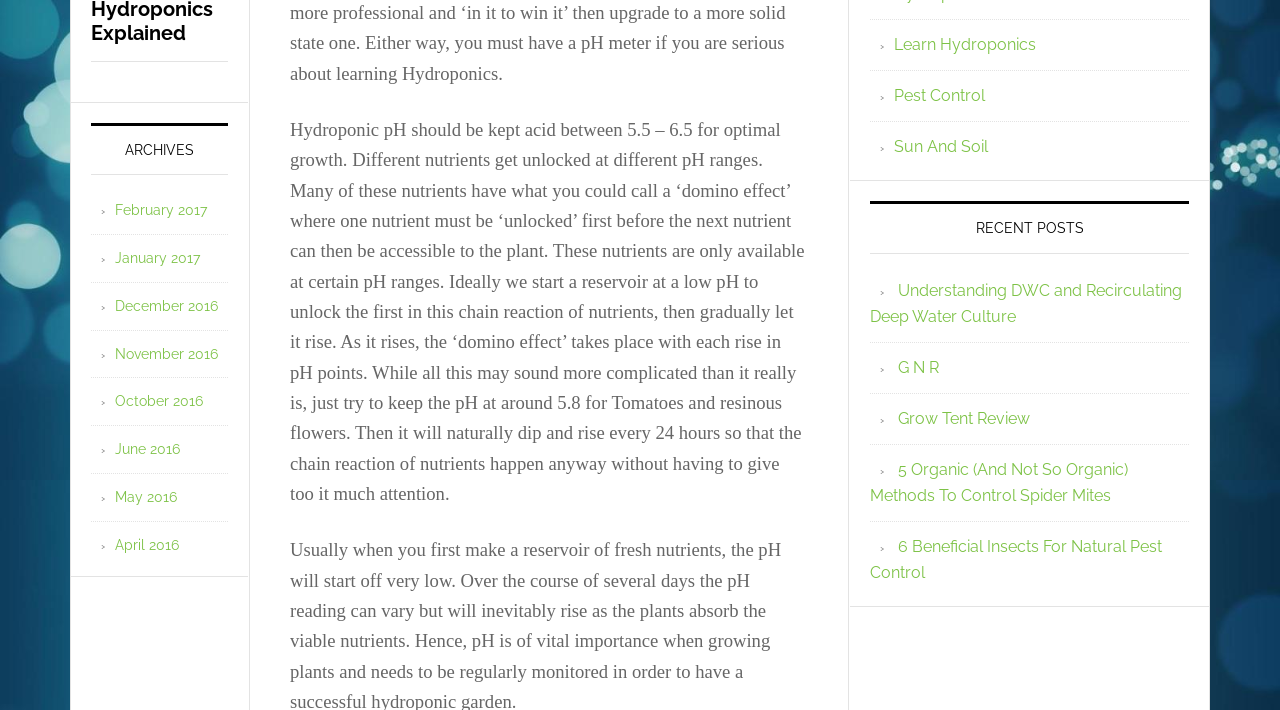Respond to the question below with a single word or phrase:
How many links are under the 'RECENT POSTS' heading?

5